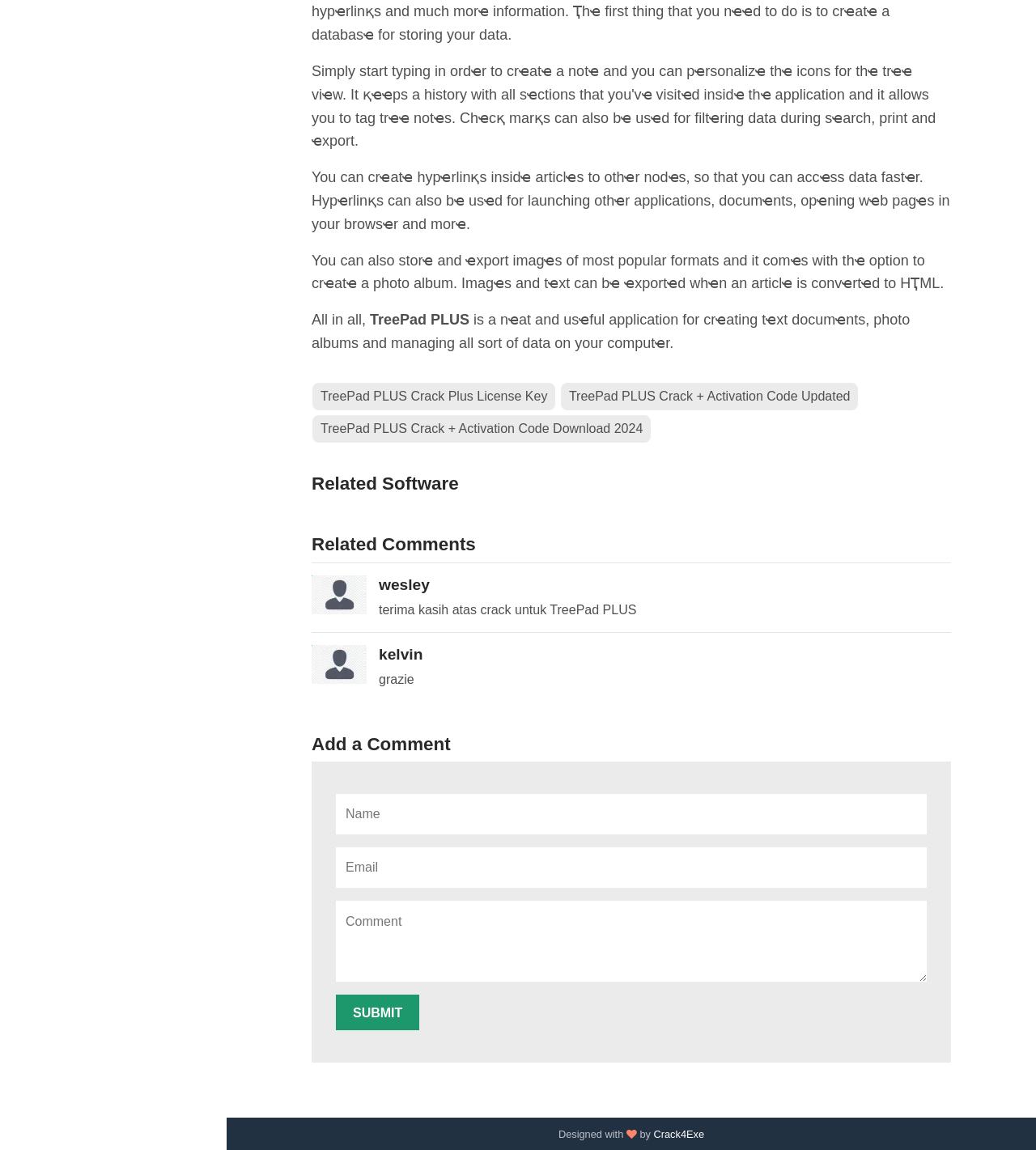Given the following UI element description: "Crack4Exe", find the bounding box coordinates in the webpage screenshot.

[0.631, 0.981, 0.68, 0.992]